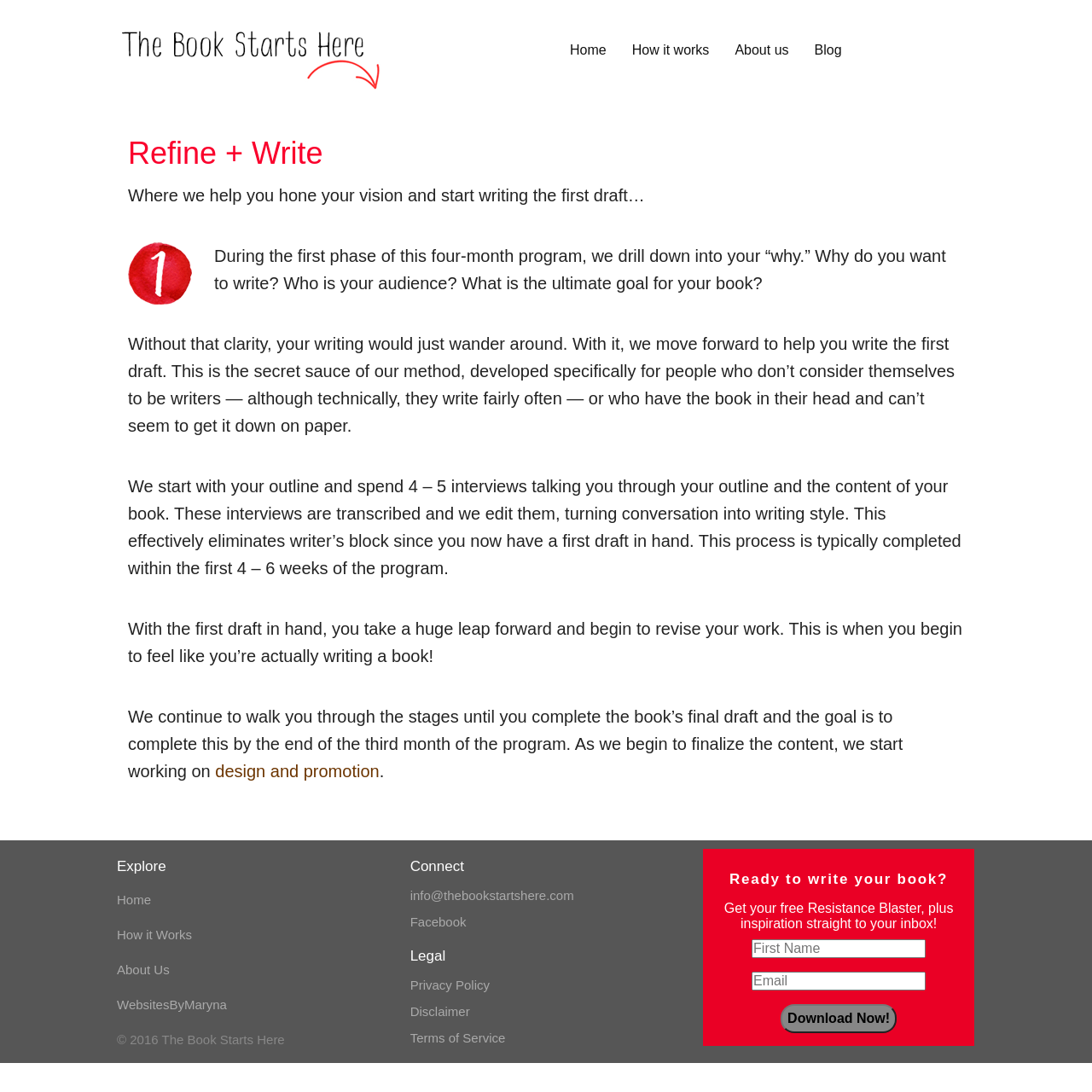Identify the bounding box for the UI element described as: "Terms of Service". Ensure the coordinates are four float numbers between 0 and 1, formatted as [left, top, right, bottom].

[0.376, 0.944, 0.463, 0.957]